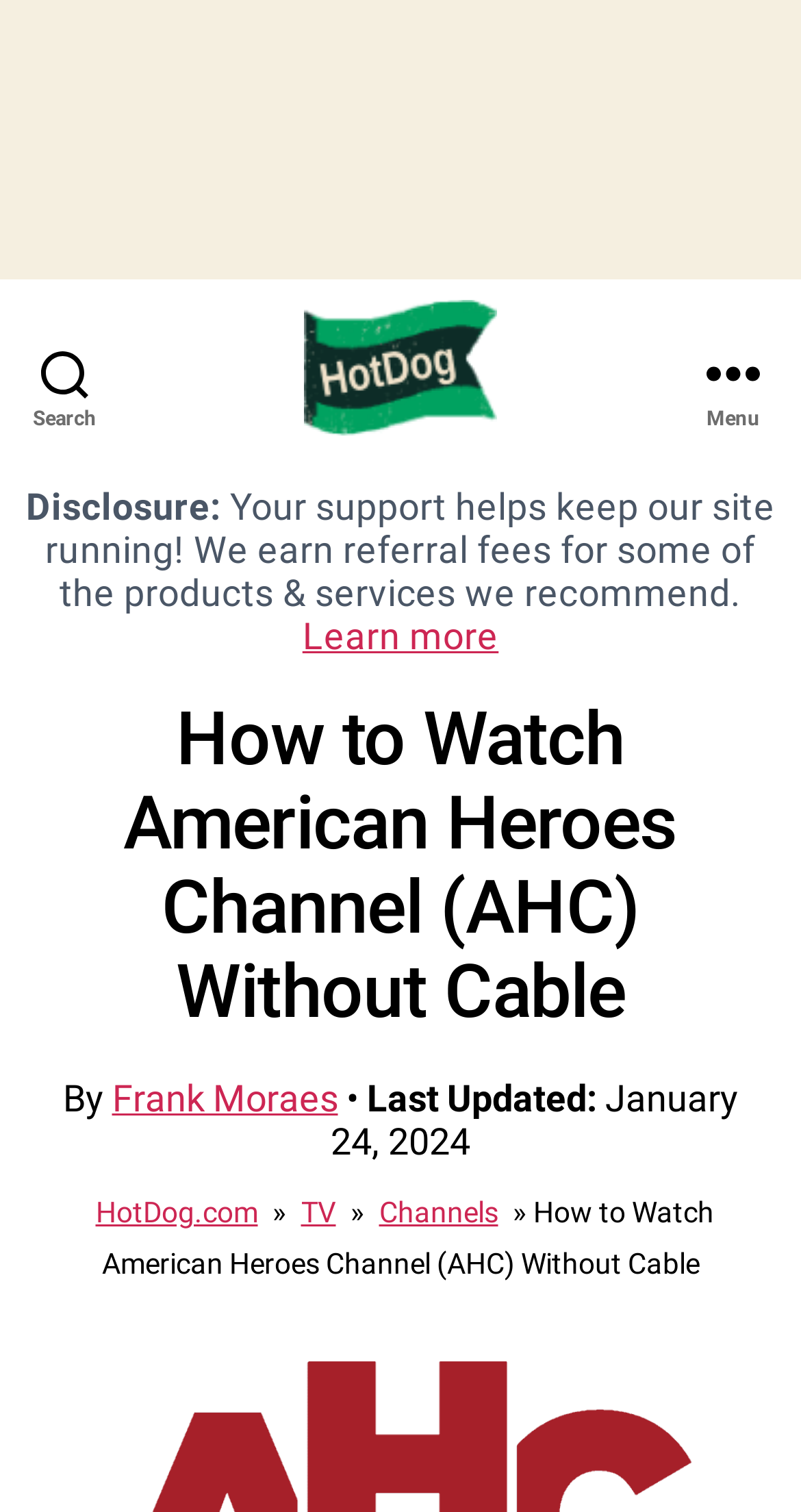What is the purpose of the website?
We need a detailed and exhaustive answer to the question. Please elaborate.

The purpose of the website can be inferred from the content of the webpage, which provides information on how to watch American Heroes Channel without cable, suggesting that the website is dedicated to providing information on watching TV channels without cable.